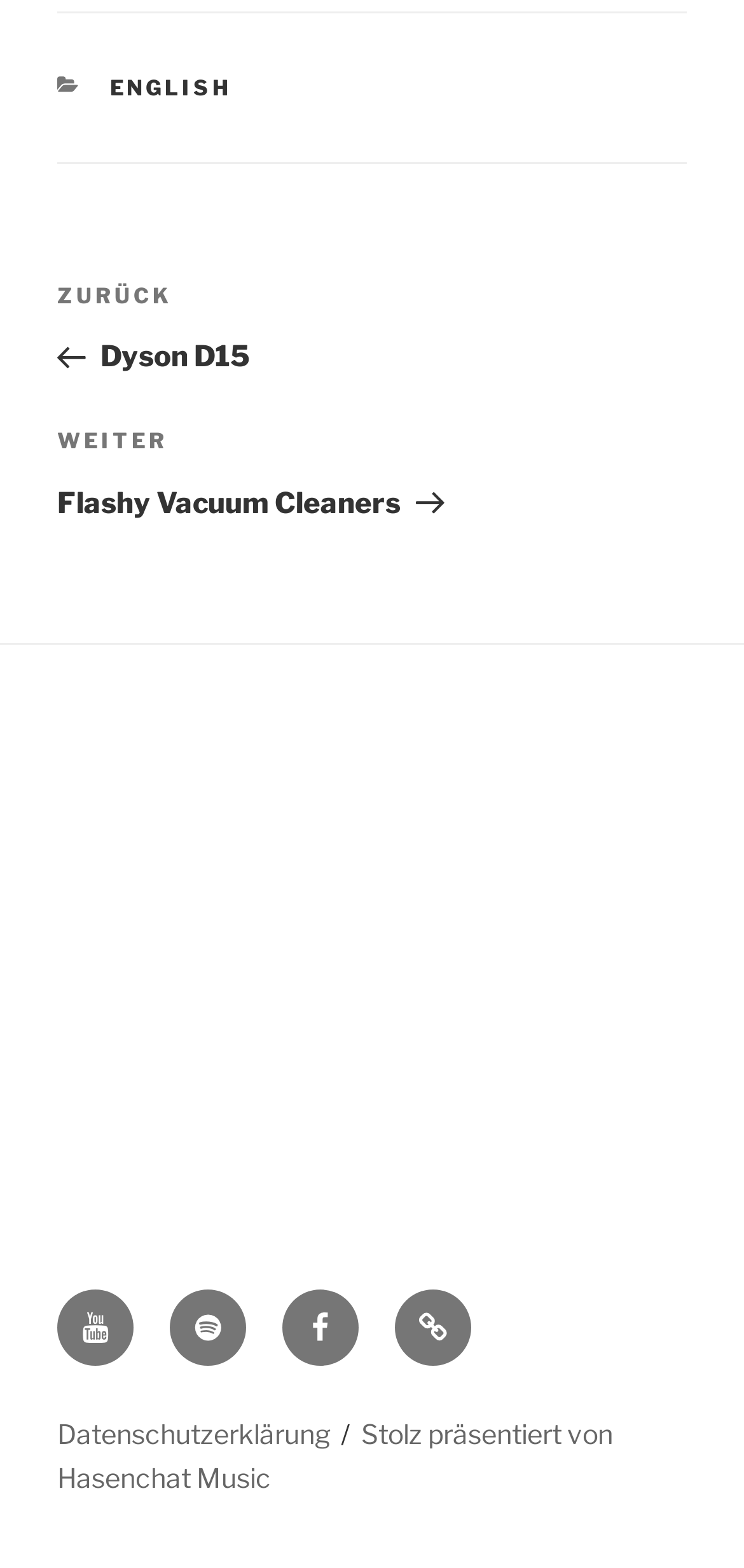Please determine the bounding box coordinates of the element to click on in order to accomplish the following task: "View next post". Ensure the coordinates are four float numbers ranging from 0 to 1, i.e., [left, top, right, bottom].

[0.077, 0.271, 0.923, 0.332]